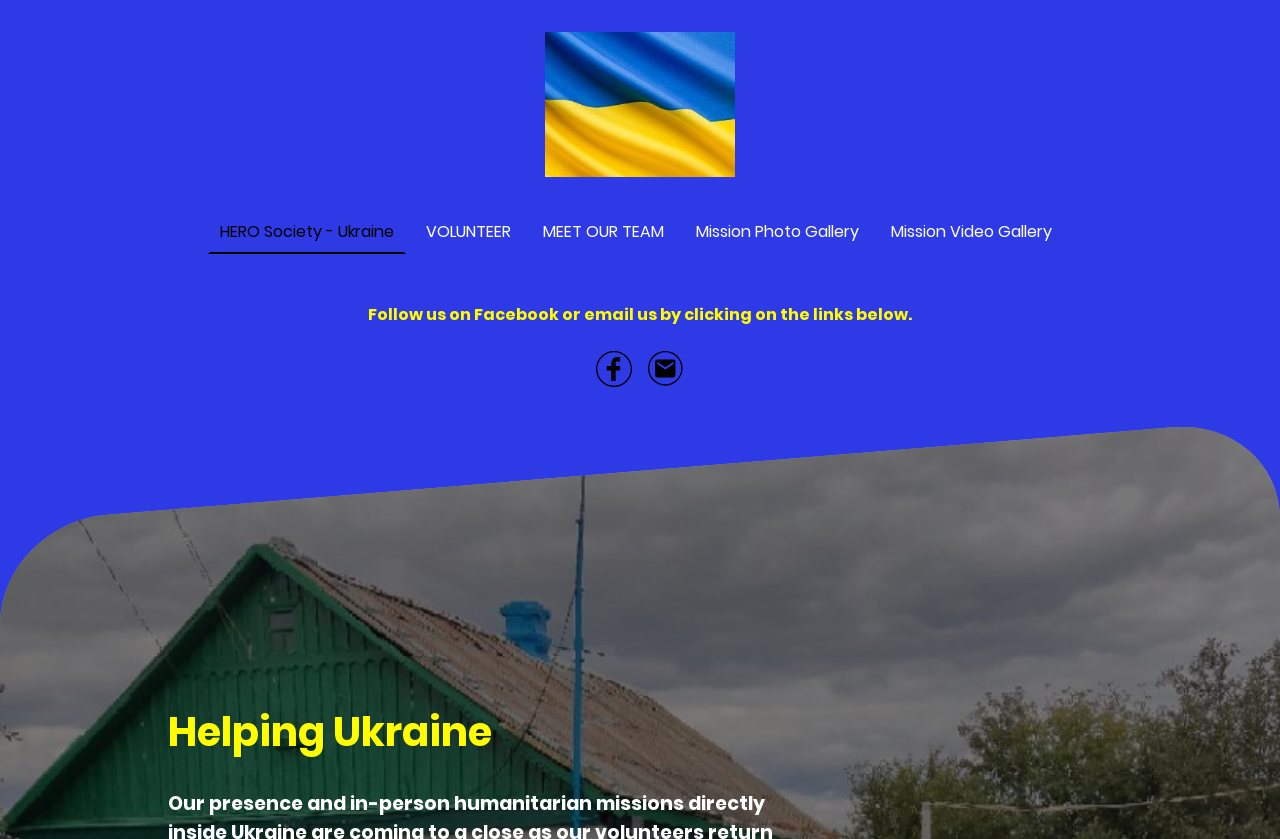Create a detailed summary of the webpage's content and design.

The webpage is about the HERO Society, a Ukrainian charity operating on the front lines of eastern Ukraine. At the top, there are five links in a row, including the organization's name, "VOLUNTEER", "MEET OUR TEAM", "Mission Photo Gallery", and "Mission Video Gallery". 

Below these links, there is a paragraph of text that reads "Follow us on Facebook or email us by clicking on the links below." Under this text, there are two links, each accompanied by an image, likely representing Facebook and email icons.

Further down the page, there is a prominent heading that reads "Helping Ukraine", which takes up a significant portion of the page.